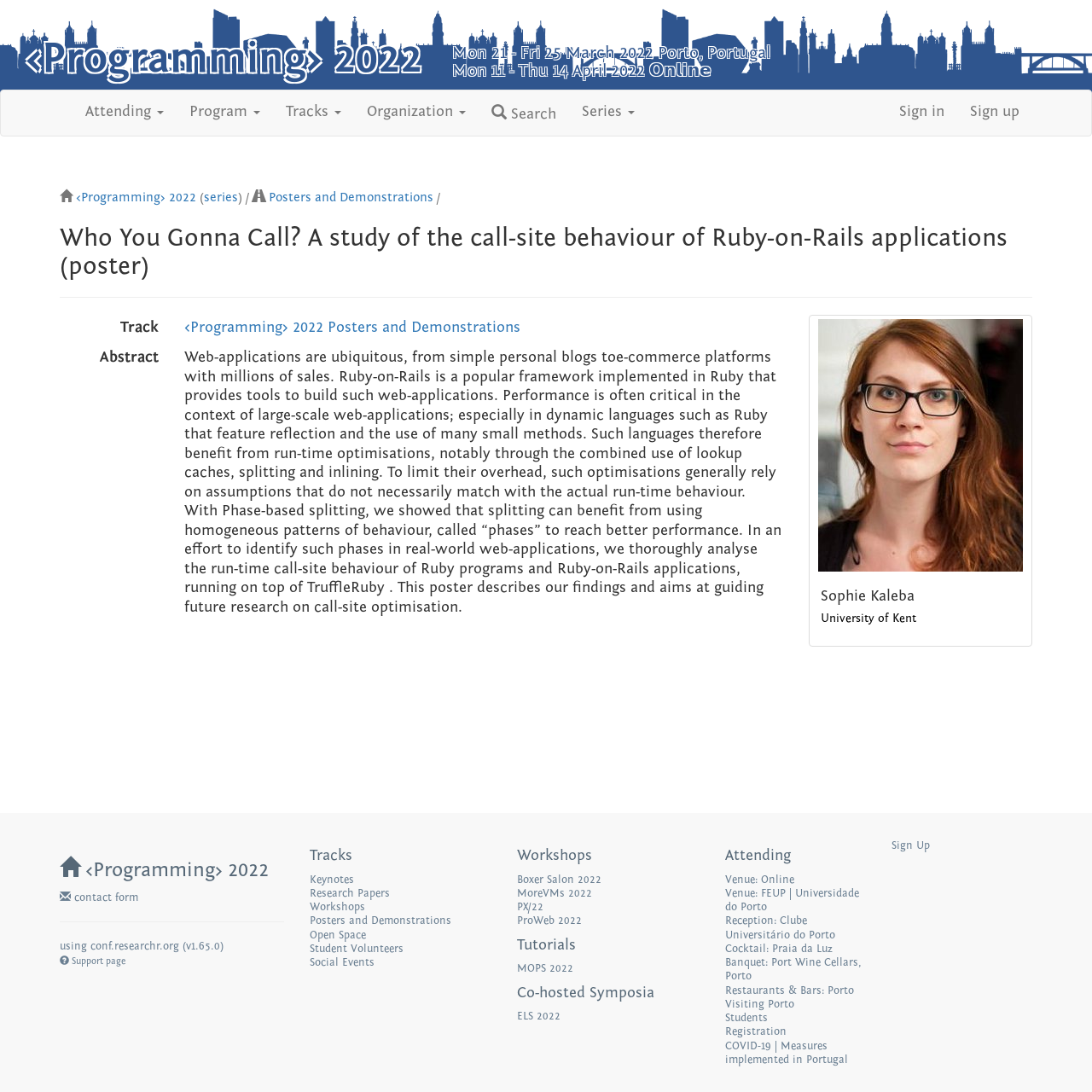From the element description ‹Programming› 2022 Posters and Demonstrations, predict the bounding box coordinates of the UI element. The coordinates must be specified in the format (top-left x, top-left y, bottom-right x, bottom-right y) and should be within the 0 to 1 range.

[0.169, 0.291, 0.477, 0.307]